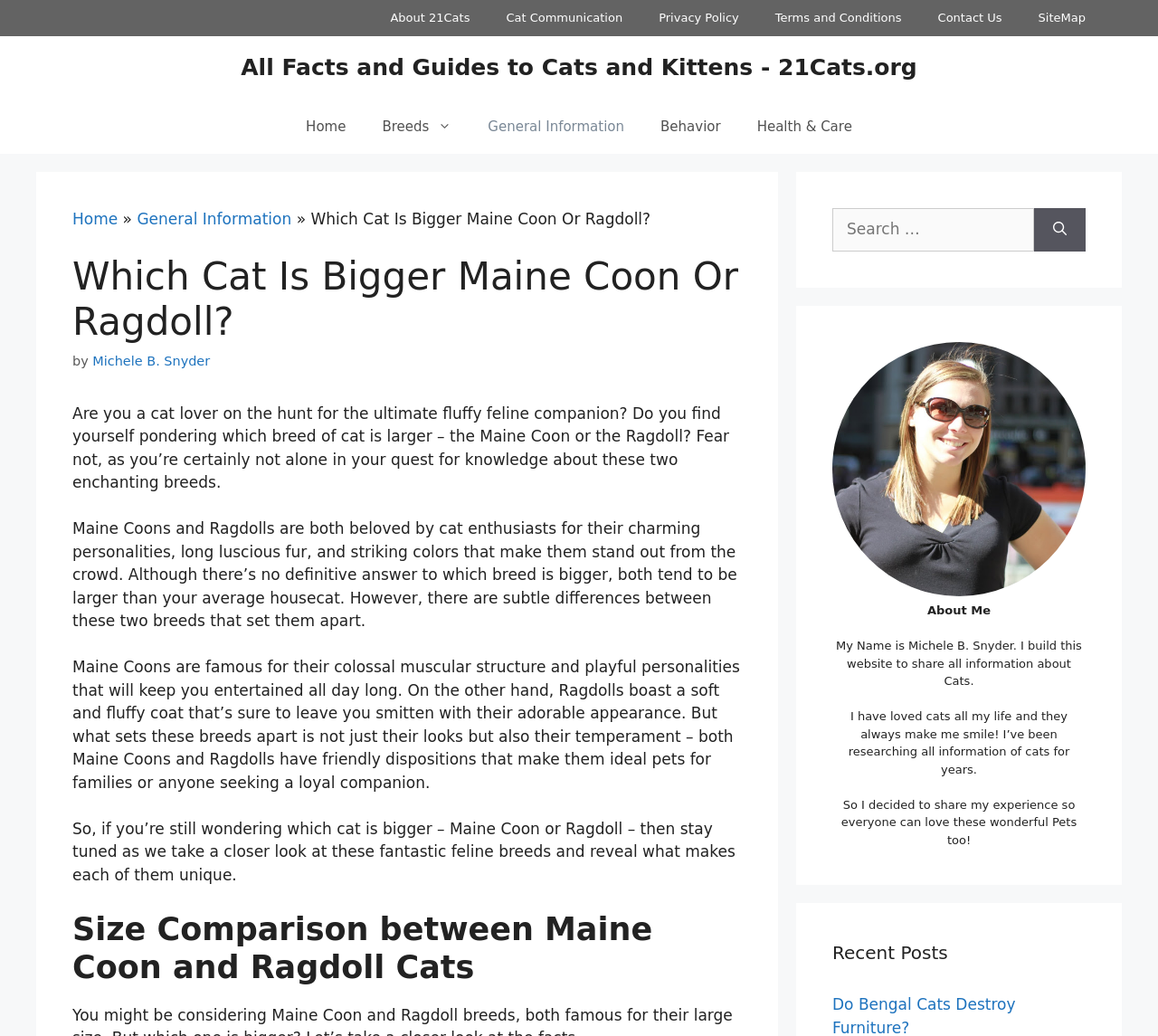Please provide a detailed answer to the question below based on the screenshot: 
What is the category of the current webpage?

The category of the current webpage can be determined by looking at the breadcrumbs navigation, which shows that the current webpage is under the category 'General Information'.